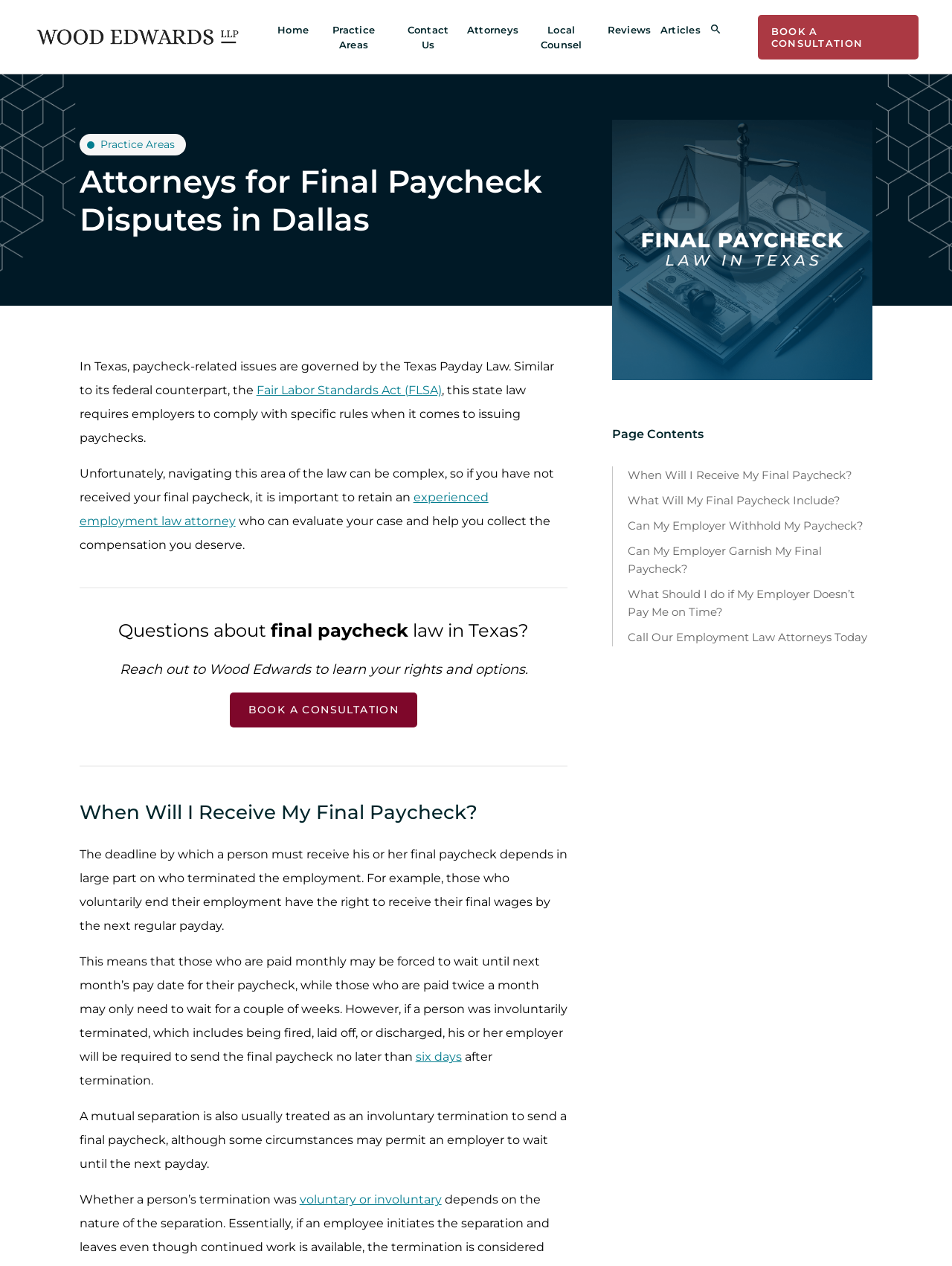Refer to the image and provide an in-depth answer to the question: 
What should you do if your employer doesn't pay you on time?

According to the webpage, if your employer doesn't pay you on time, you should call employment law attorneys. This is mentioned in the section 'What Should I do if My Employer Doesn’t Pay Me on Time?' which provides guidance on what to do in such a situation.